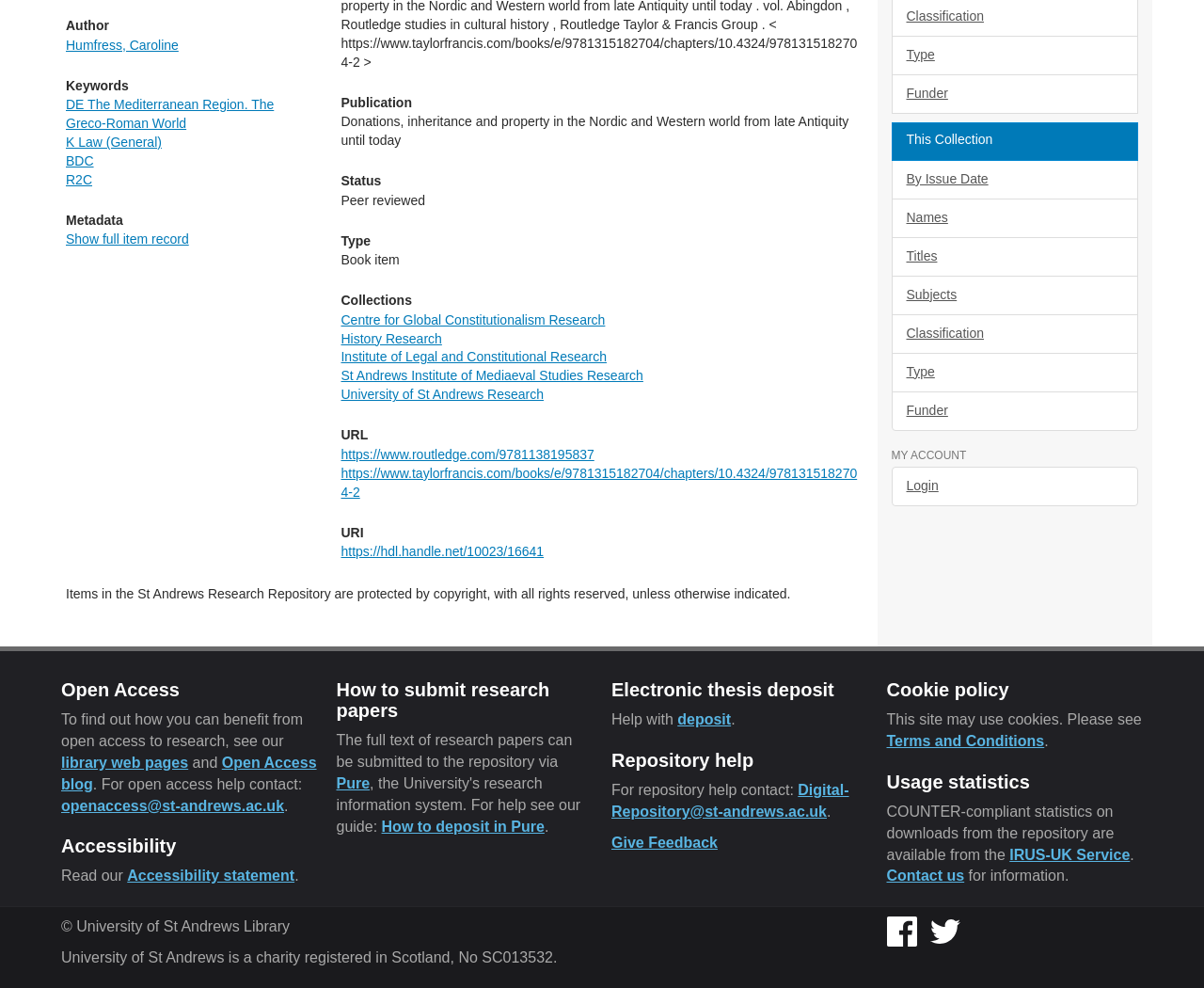Identify the bounding box for the given UI element using the description provided. Coordinates should be in the format (top-left x, top-left y, bottom-right x, bottom-right y) and must be between 0 and 1. Here is the description: Open Access blog

[0.051, 0.764, 0.263, 0.802]